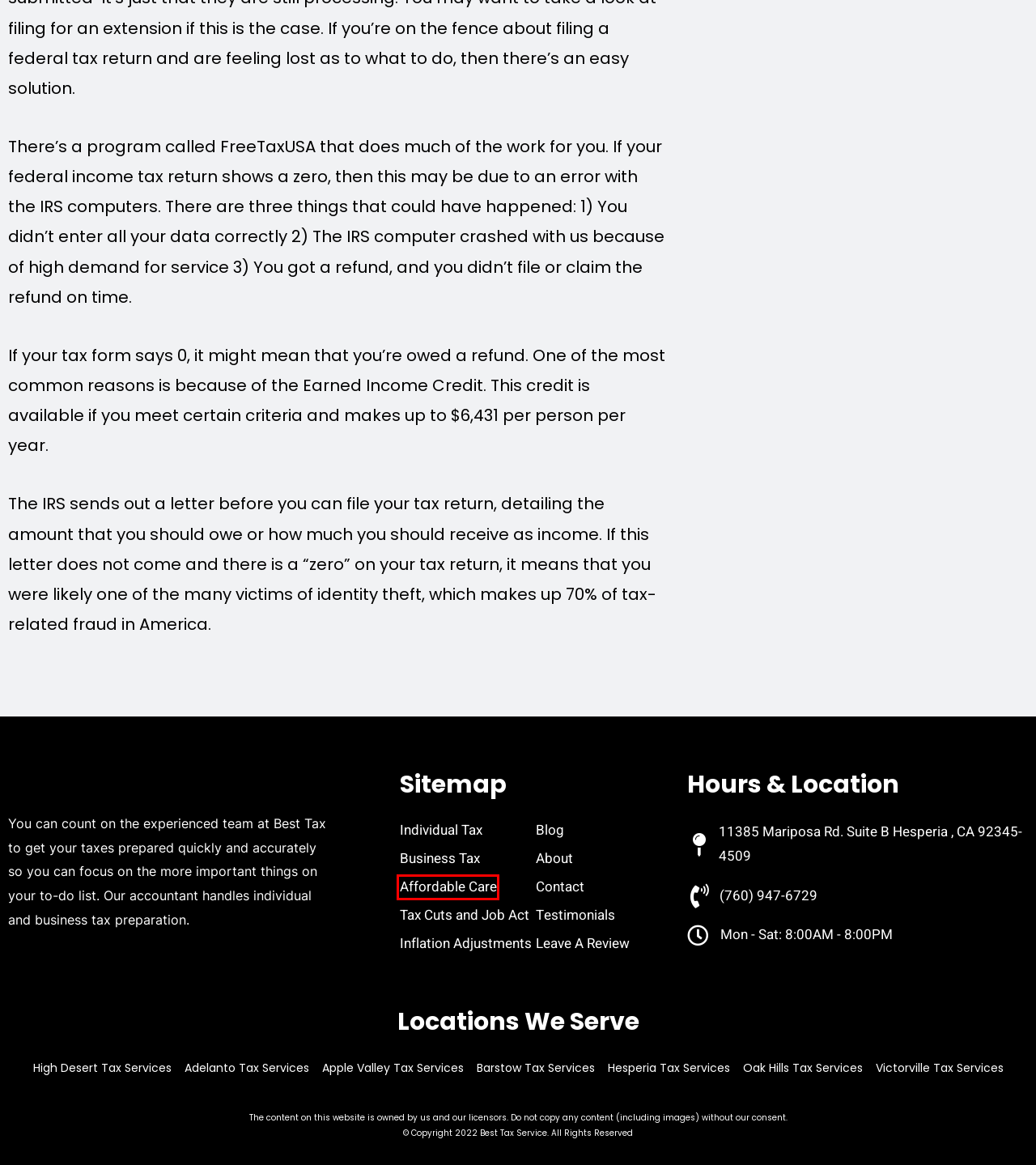Examine the webpage screenshot and identify the UI element enclosed in the red bounding box. Pick the webpage description that most accurately matches the new webpage after clicking the selected element. Here are the candidates:
A. Oak Hills Sales Tax Services | Best Tax Services
B. High Desert Tax Services | Tax Preparation In High Desert
C. Best Tax Consultants In Hesperia, CA | Best Tax Services
D. Adelanto Tax Services - Best Tax Services in Adelanto, CA
E. Contact Us | Tax Services In Hesperia - Best Tax Services
F. Affordable Care Act | Tax Services - Best Tax Services
G. Inflation Adjustments For Tax - Best Tax Services
H. Affordable Tax Services In Victorville, CA - Tax Preparation

F